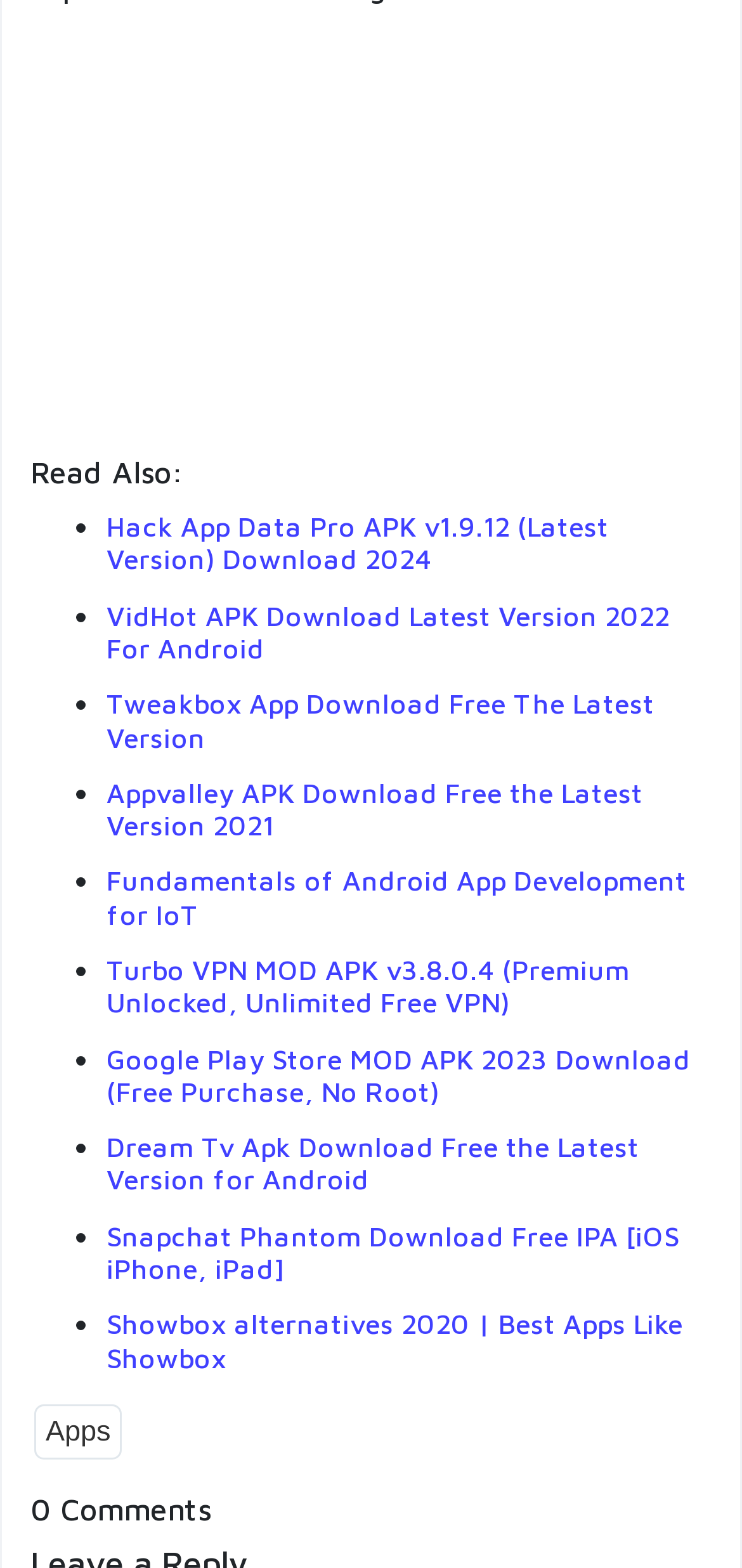Determine the bounding box coordinates of the UI element that matches the following description: "Aktuelles". The coordinates should be four float numbers between 0 and 1 in the format [left, top, right, bottom].

None